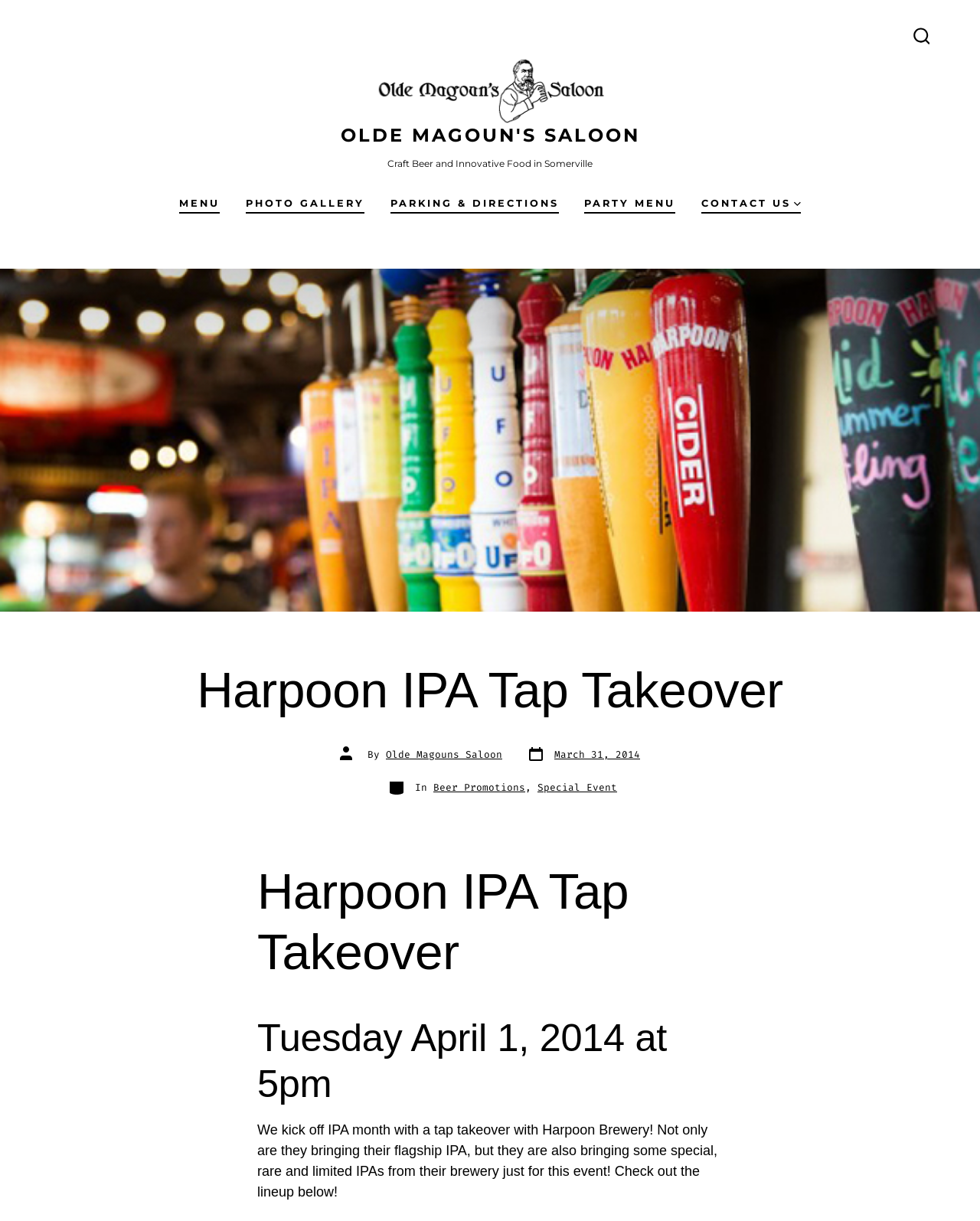Please find the bounding box coordinates (top-left x, top-left y, bottom-right x, bottom-right y) in the screenshot for the UI element described as follows: Menu

[0.183, 0.158, 0.225, 0.176]